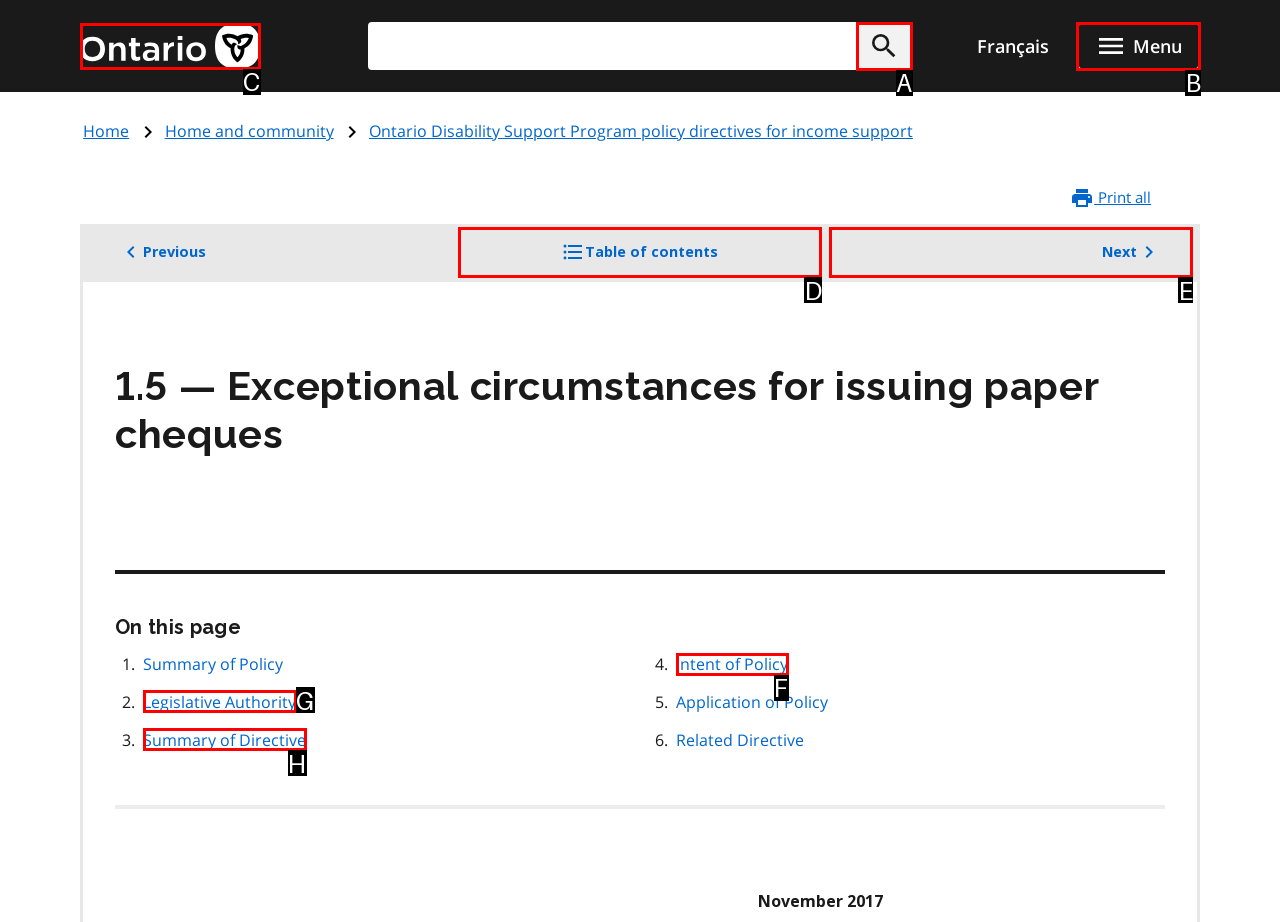Determine the correct UI element to click for this instruction: Show navigation menu. Respond with the letter of the chosen element.

B